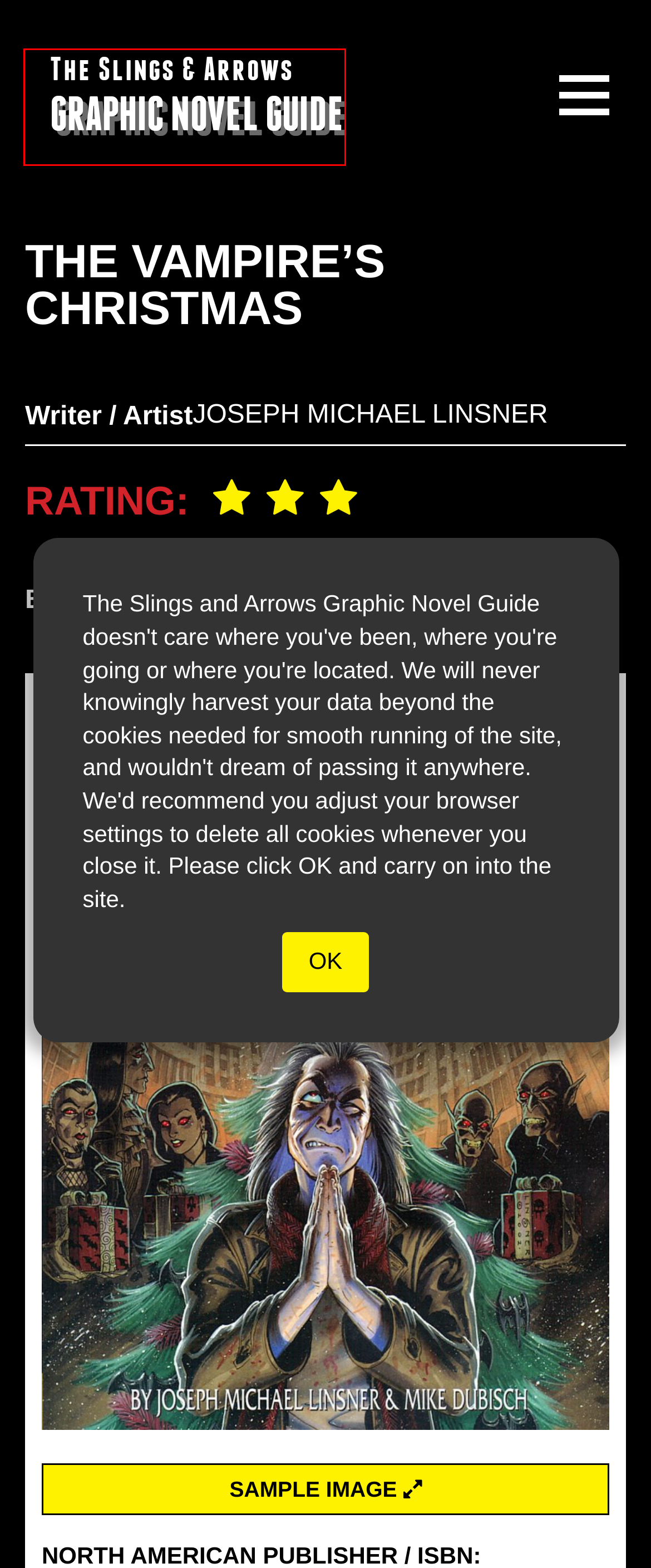You are provided with a screenshot of a webpage that includes a red rectangle bounding box. Please choose the most appropriate webpage description that matches the new webpage after clicking the element within the red bounding box. Here are the candidates:
A. Reviewed by: Frank Plowright | Slings & Arrows
B. Reviews in category: Humour | Slings & Arrows
C. Reviews in category: Drama | Slings & Arrows
D. Vampire Boy | Slings & Arrows
E. Little Vampire | Slings & Arrows
F. Reviews crediting writer: Joseph Michael Linsner | Slings & Arrows
G. Home | Slings & Arrows
H. Copyrights | Slings & Arrows

G